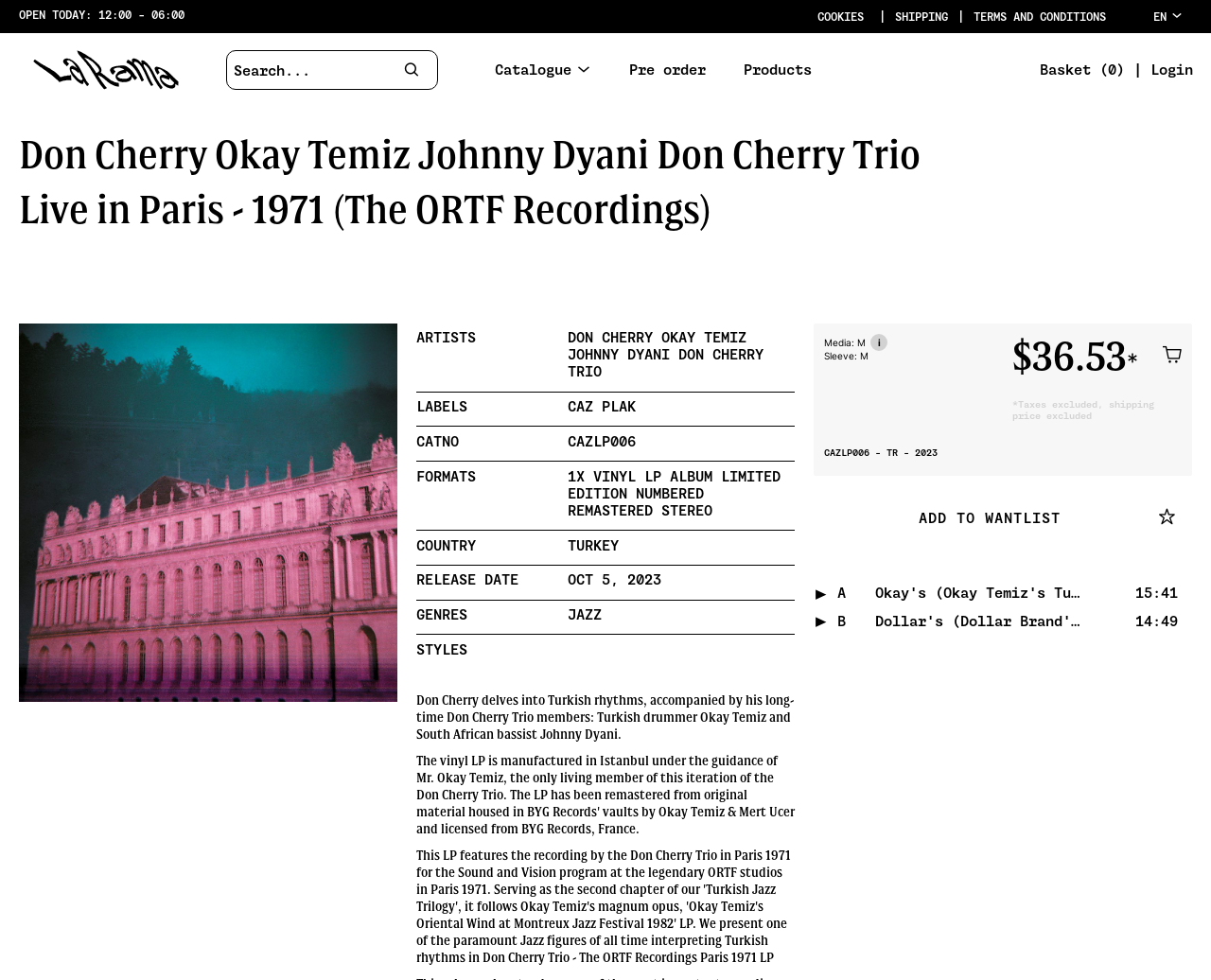Please locate the bounding box coordinates for the element that should be clicked to achieve the following instruction: "Add to wantlist". Ensure the coordinates are given as four float numbers between 0 and 1, i.e., [left, top, right, bottom].

[0.672, 0.504, 0.984, 0.554]